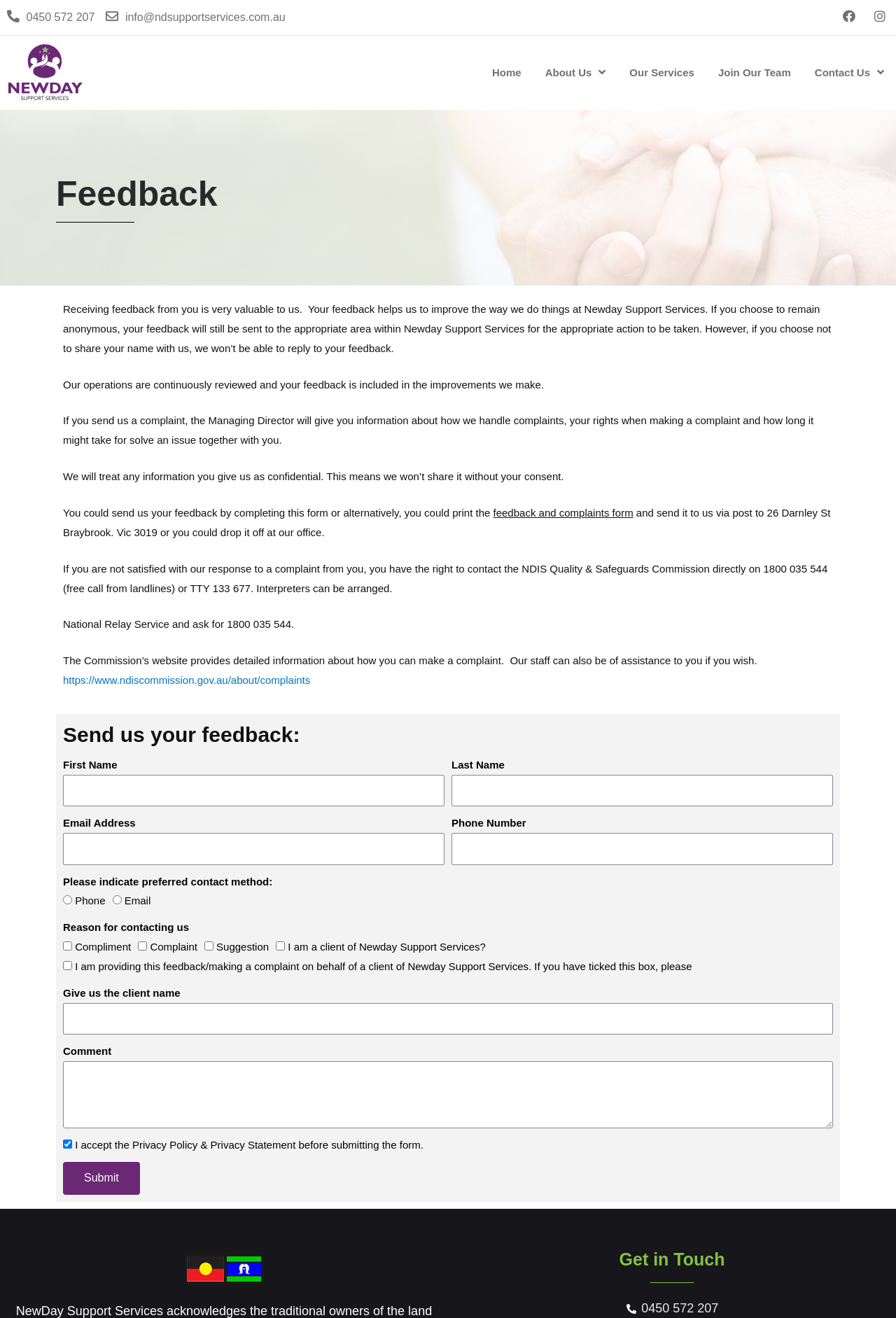Using the description: "0450 572 207", determine the UI element's bounding box coordinates. Ensure the coordinates are in the format of four float numbers between 0 and 1, i.e., [left, top, right, bottom].

[0.008, 0.005, 0.106, 0.021]